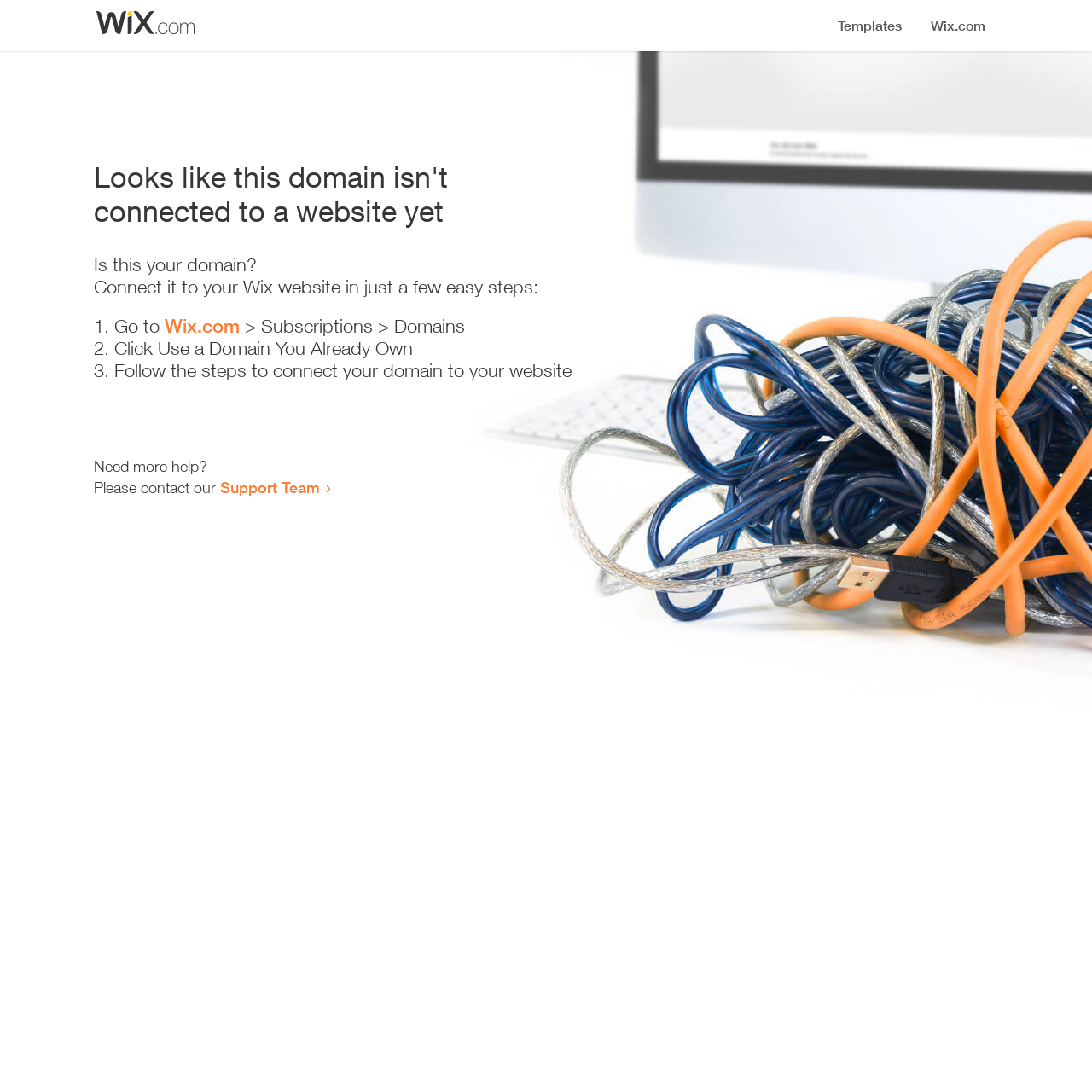How many steps are required to connect the domain to a website?
Based on the screenshot, respond with a single word or phrase.

3